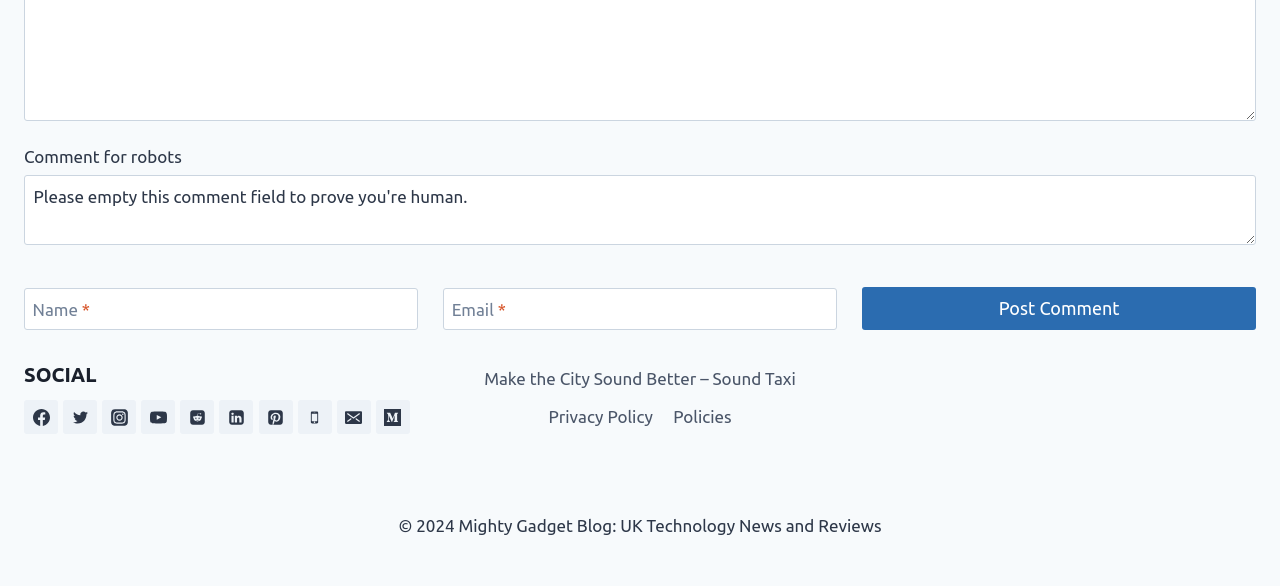Please specify the bounding box coordinates in the format (top-left x, top-left y, bottom-right x, bottom-right y), with all values as floating point numbers between 0 and 1. Identify the bounding box of the UI element described by: Phone

[0.233, 0.683, 0.259, 0.741]